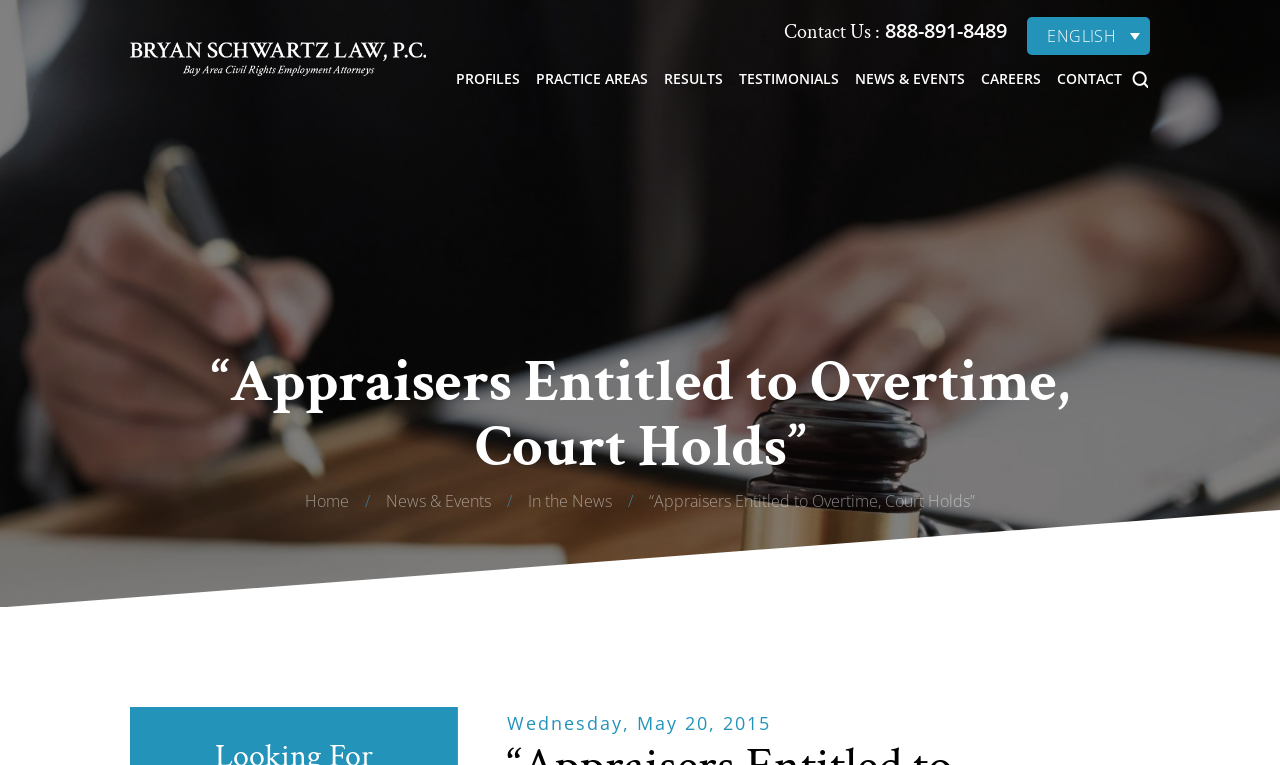What language is the website currently in?
Look at the image and construct a detailed response to the question.

I determined the current language by examining the language selection dropdown, which has 'ENGLISH' as the selected option.